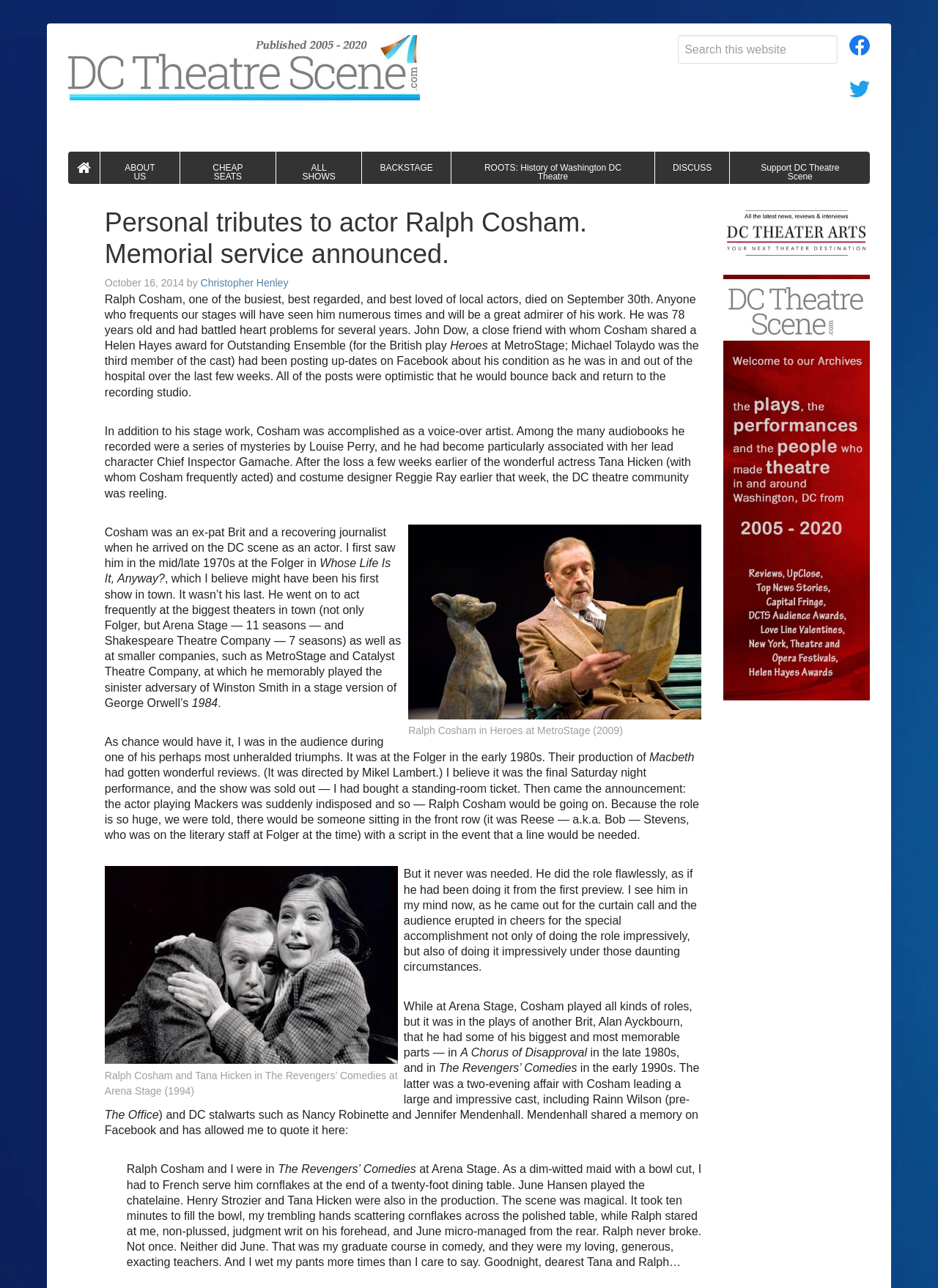Provide the bounding box coordinates of the HTML element described by the text: "DC Theatre Scene". The coordinates should be in the format [left, top, right, bottom] with values between 0 and 1.

[0.072, 0.027, 0.447, 0.078]